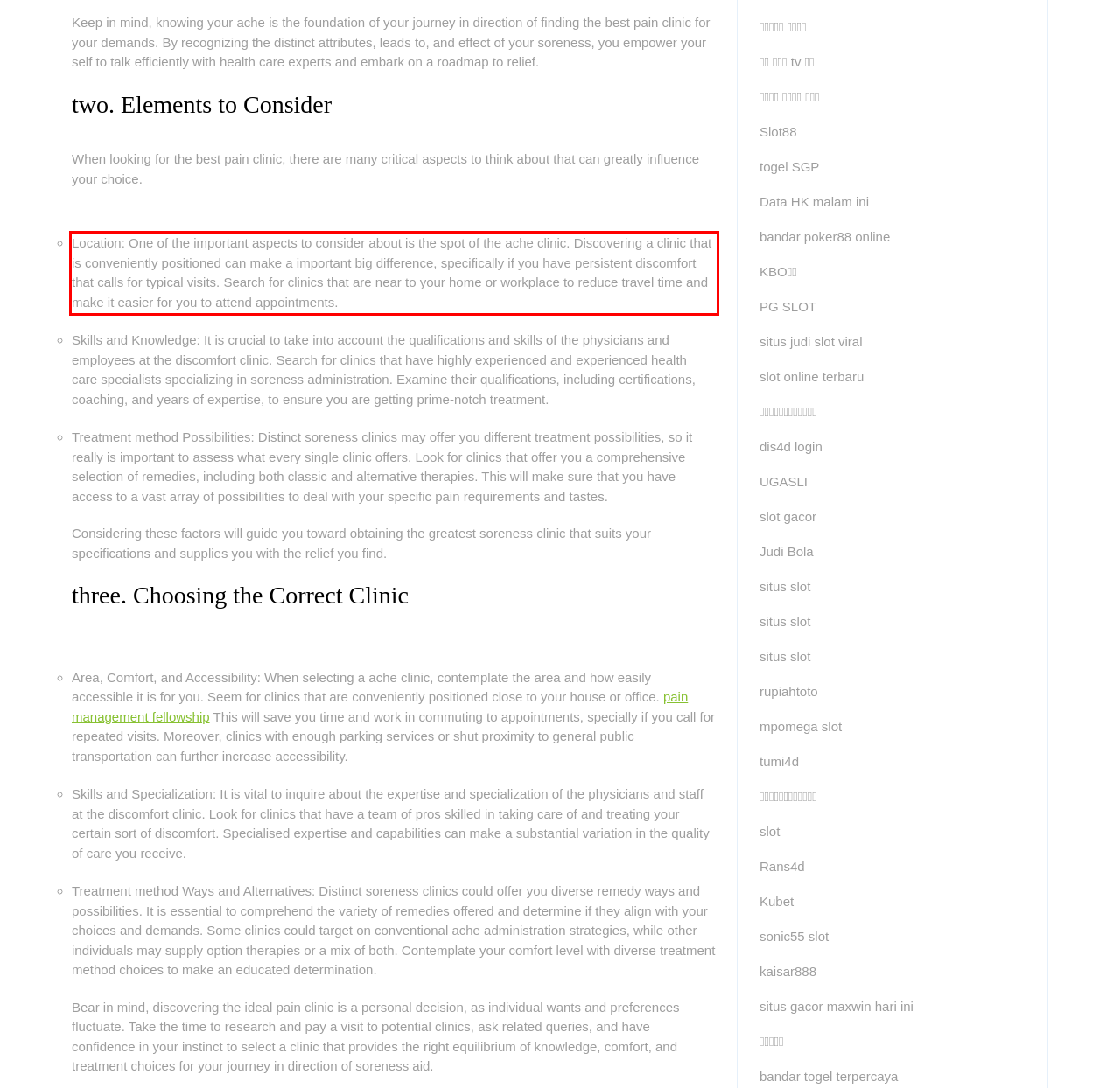You are provided with a screenshot of a webpage that includes a UI element enclosed in a red rectangle. Extract the text content inside this red rectangle.

Location: One of the important aspects to consider about is the spot of the ache clinic. Discovering a clinic that is conveniently positioned can make a important big difference, specifically if you have persistent discomfort that calls for typical visits. Search for clinics that are near to your home or workplace to reduce travel time and make it easier for you to attend appointments.